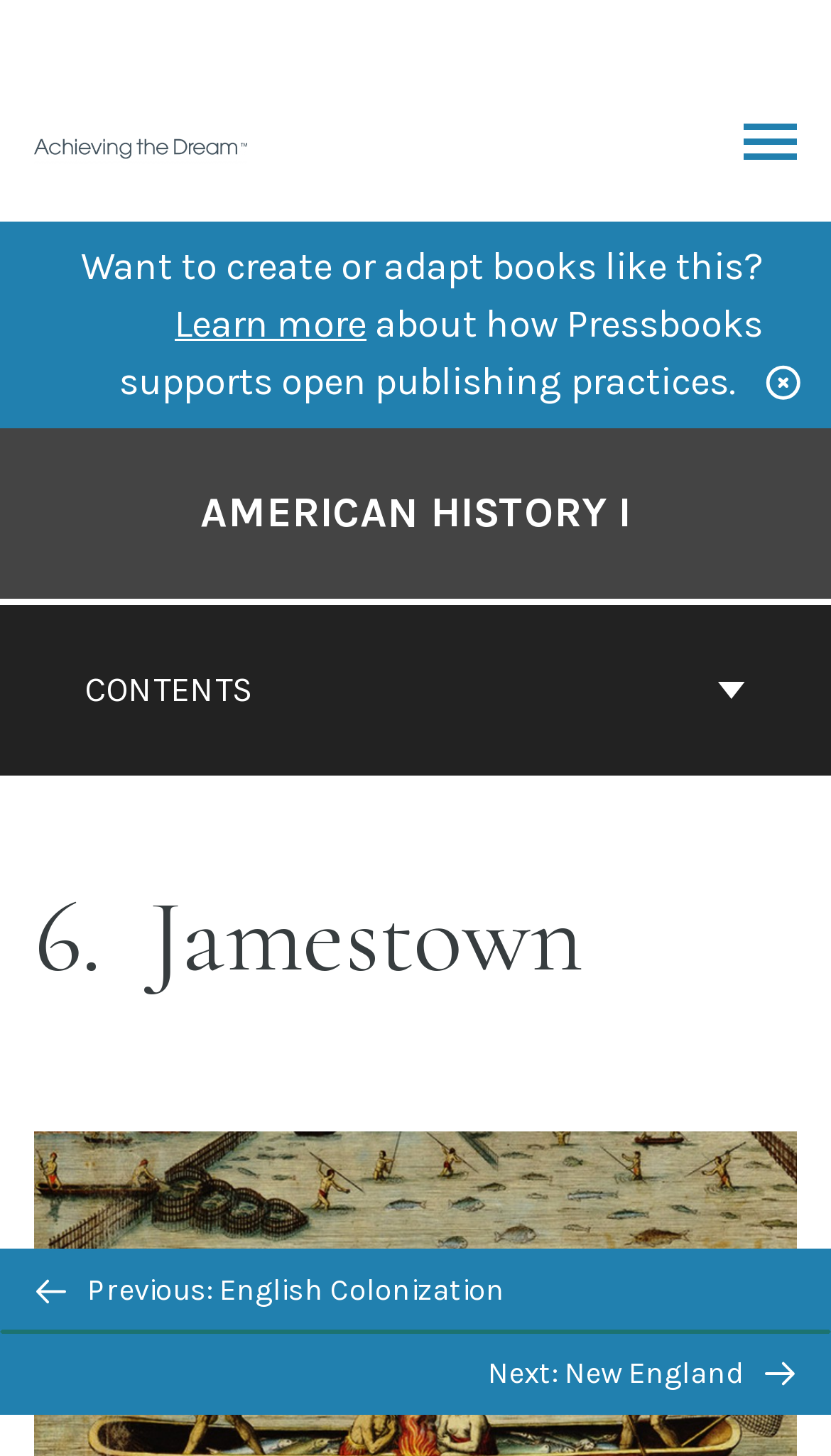What organization is associated with the logo in the top left corner?
Answer with a single word or short phrase according to what you see in the image.

Achieving the Dream | OER Course Library